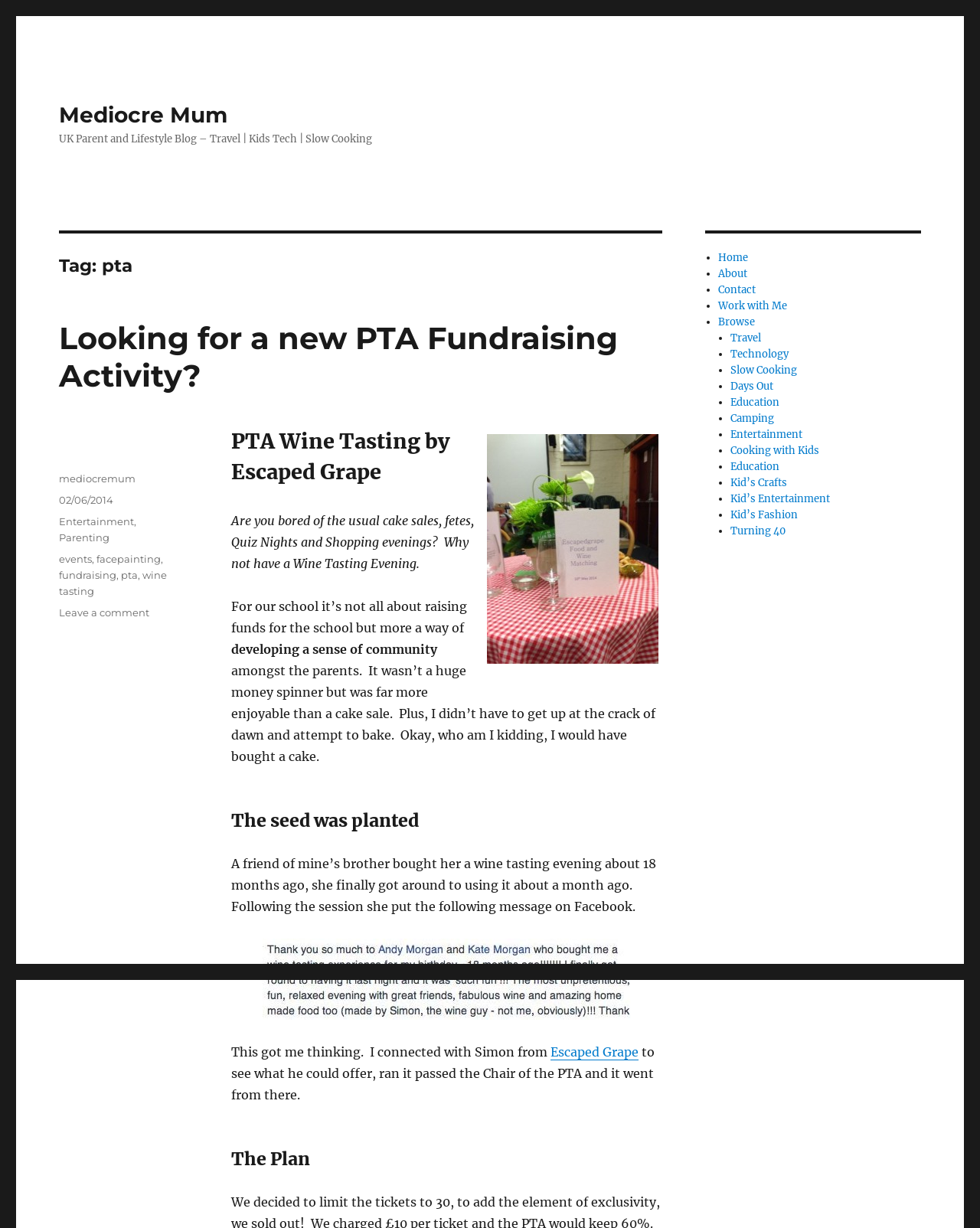Locate the bounding box coordinates of the element you need to click to accomplish the task described by this instruction: "View the 'PTA Wine Tasting with Escaped Grape' image".

[0.497, 0.354, 0.672, 0.541]